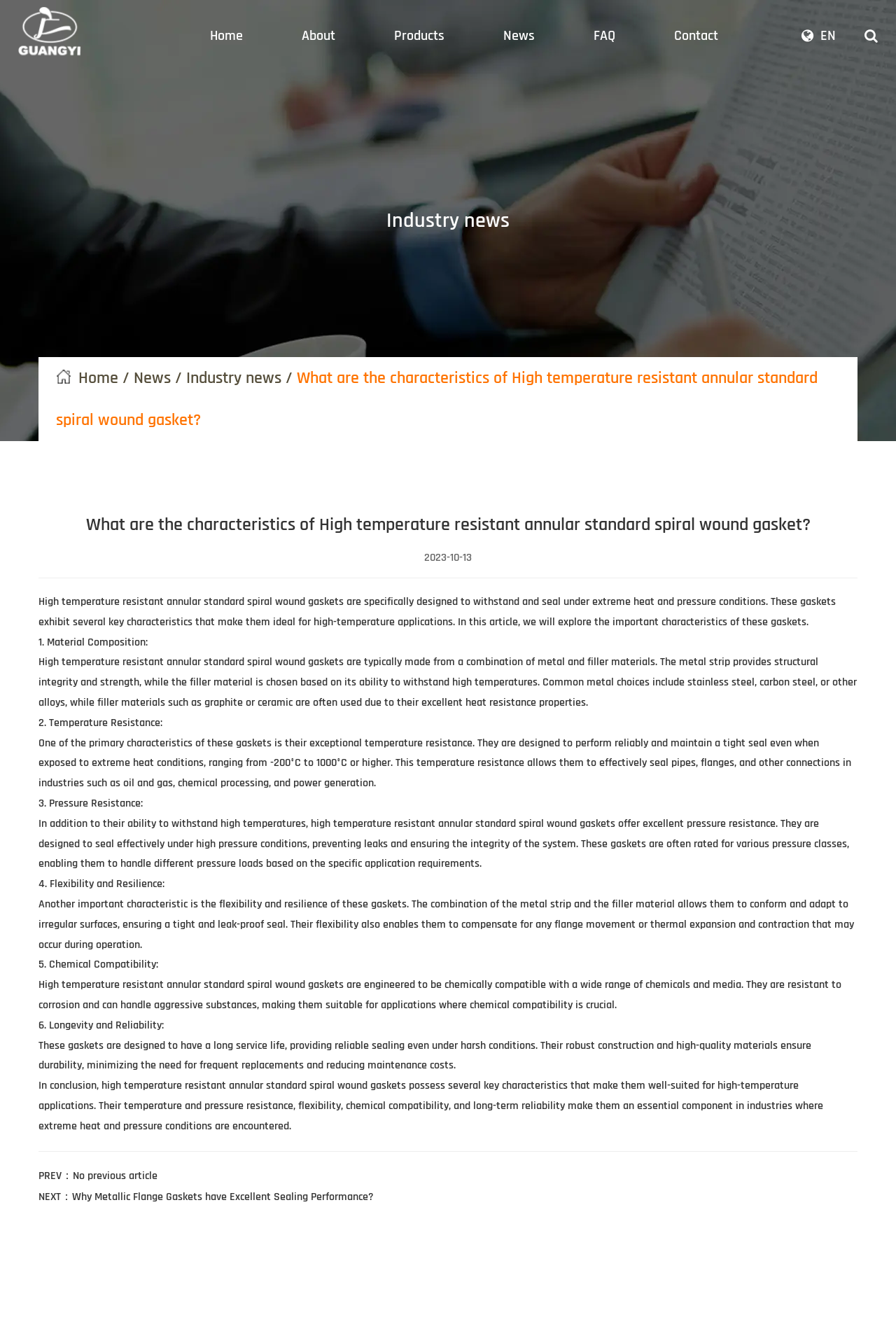Please determine the bounding box coordinates of the element's region to click for the following instruction: "Click the 'Products' link".

[0.432, 0.019, 0.504, 0.034]